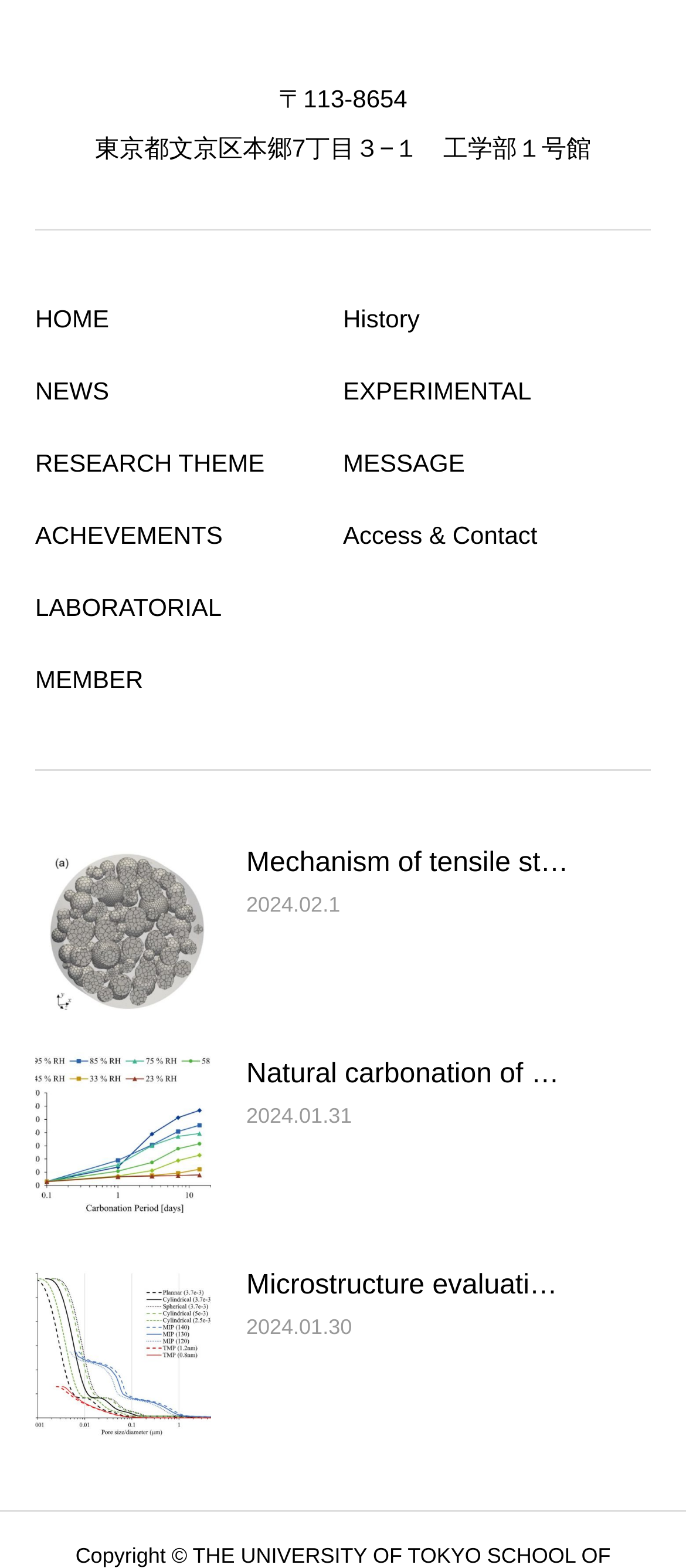What is the latest news item?
Based on the image, answer the question in a detailed manner.

I looked for the latest news item by finding the static text element with the most recent date. I found the element with the bounding box coordinates [0.359, 0.569, 0.496, 0.585] and the OCR text '2024.02.1', which indicates it is the latest news item.